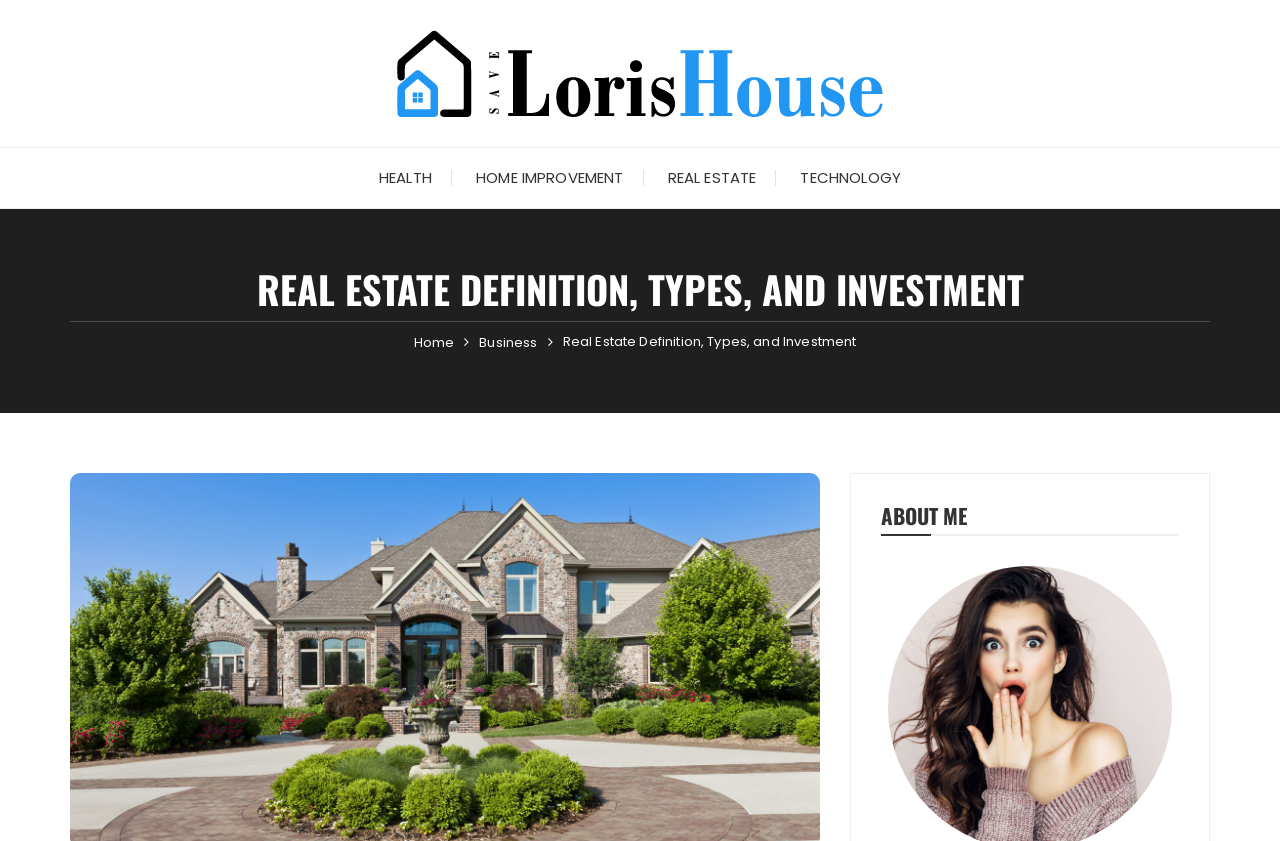Can you show the bounding box coordinates of the region to click on to complete the task described in the instruction: "Search for products"?

None